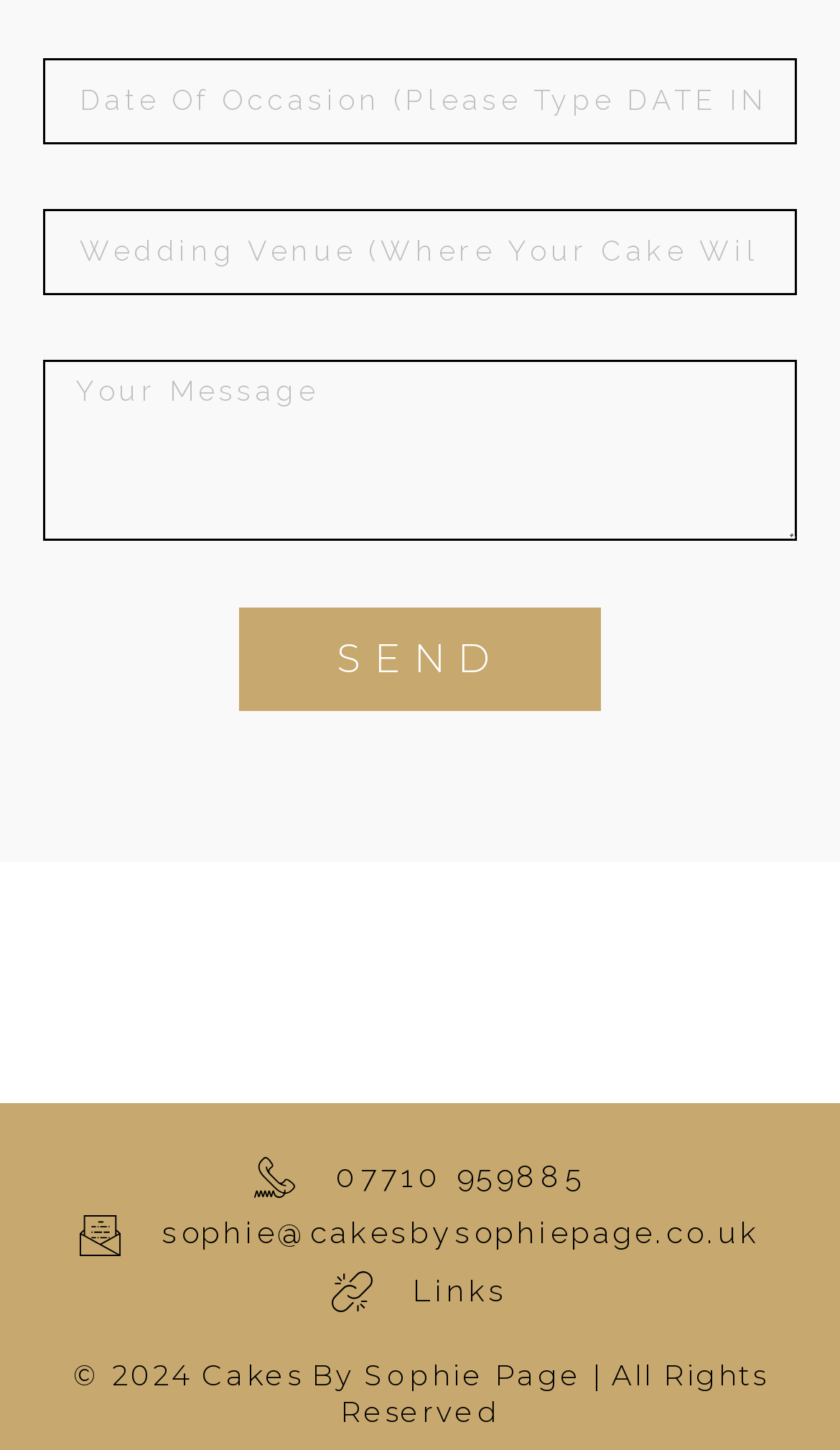Use a single word or phrase to answer the question: How many links are there at the bottom of the page?

3